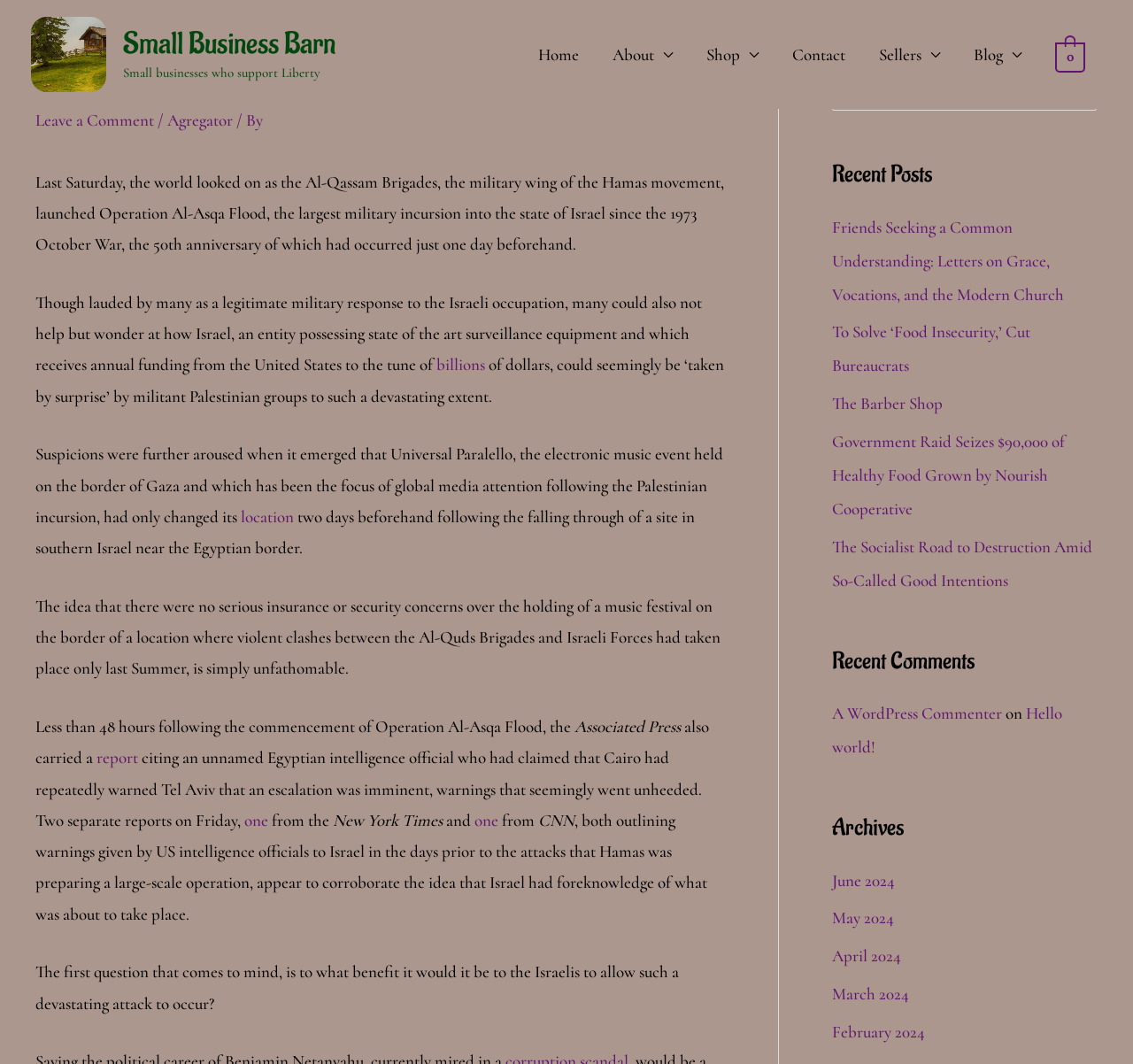Find the bounding box coordinates of the element to click in order to complete the given instruction: "Leave a comment."

[0.031, 0.103, 0.136, 0.122]